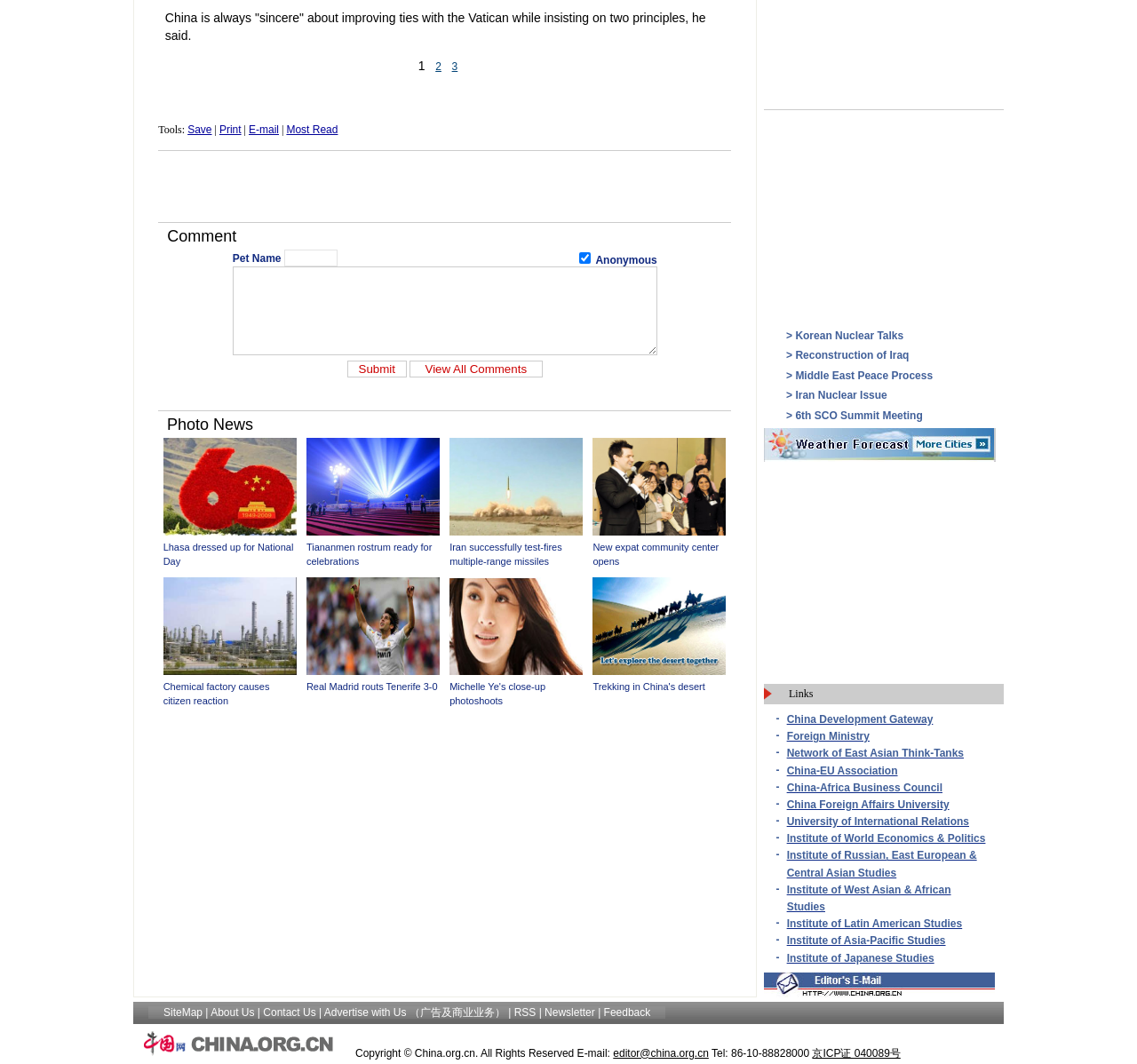Using the element description provided, determine the bounding box coordinates in the format (top-left x, top-left y, bottom-right x, bottom-right y). Ensure that all values are floating point numbers between 0 and 1. Element description: Institute of Latin American Studies

[0.692, 0.862, 0.846, 0.874]